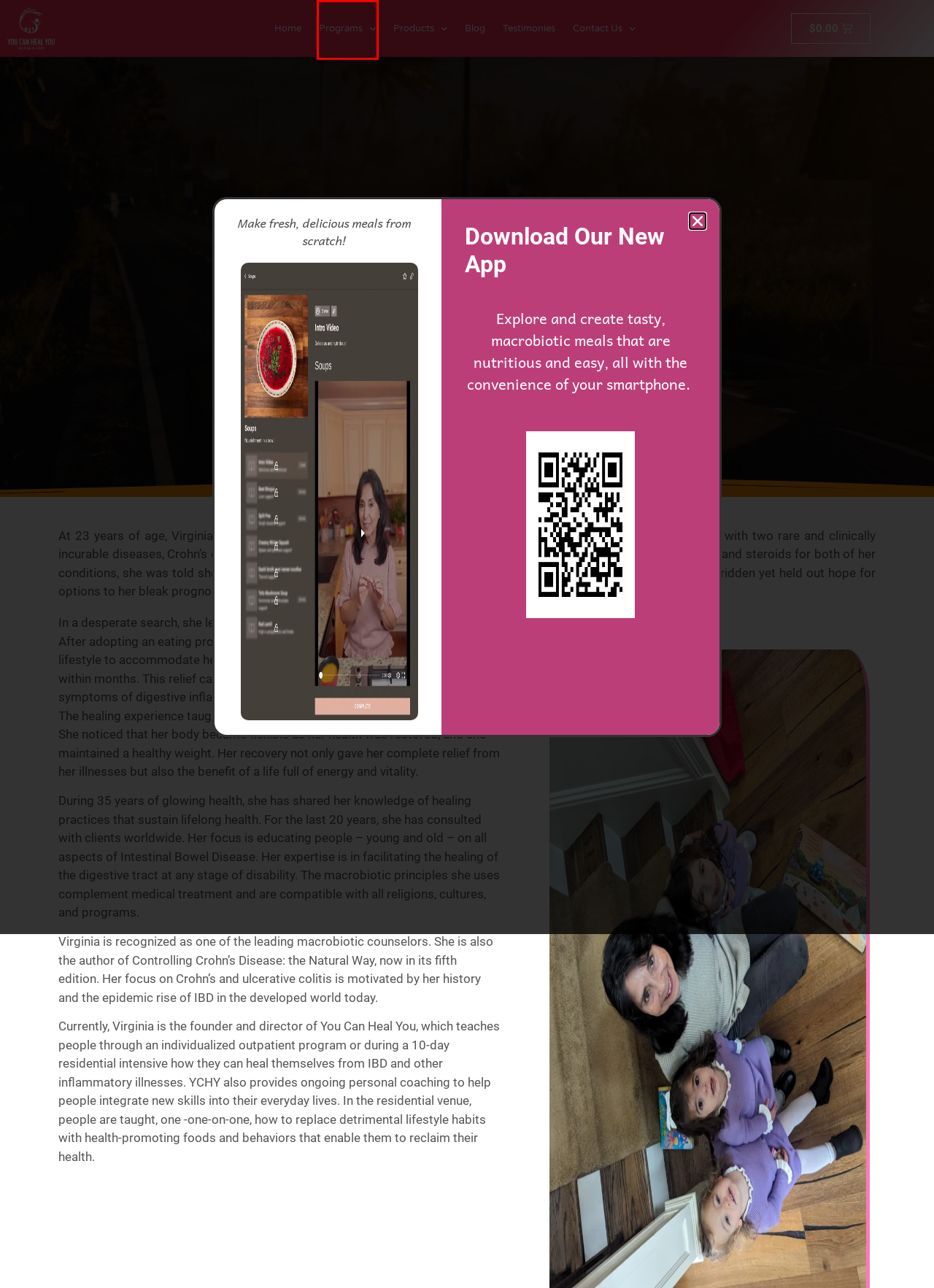Given a webpage screenshot with a red bounding box around a particular element, identify the best description of the new webpage that will appear after clicking on the element inside the red bounding box. Here are the candidates:
A. ULCERATIVE COLITIS – You Can Heal You
B. CROHNS – You Can Heal You
C. Testimonials (NEW) – You Can Heal You
D. You Can Heal You
E. Contact Us (NEW) – You Can Heal You
F. Our Blog (NEW) – You Can Heal You
G. Programs (NEW) – You Can Heal You
H. NON-HODGKIN’S LYMPHOMA – You Can Heal You

G